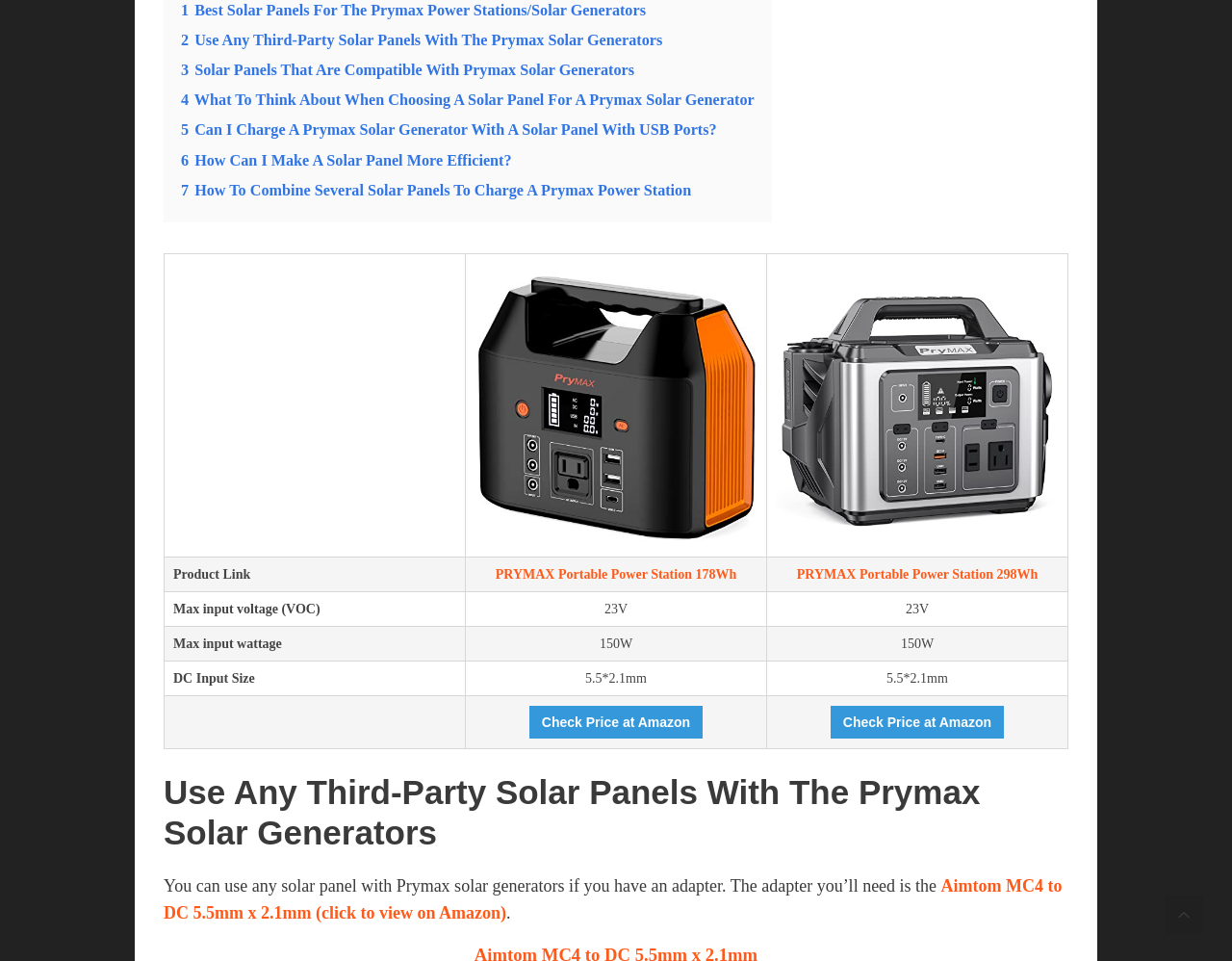Based on the element description: "PRYMAX Portable Power Station 298Wh", identify the bounding box coordinates for this UI element. The coordinates must be four float numbers between 0 and 1, listed as [left, top, right, bottom].

[0.647, 0.59, 0.842, 0.605]